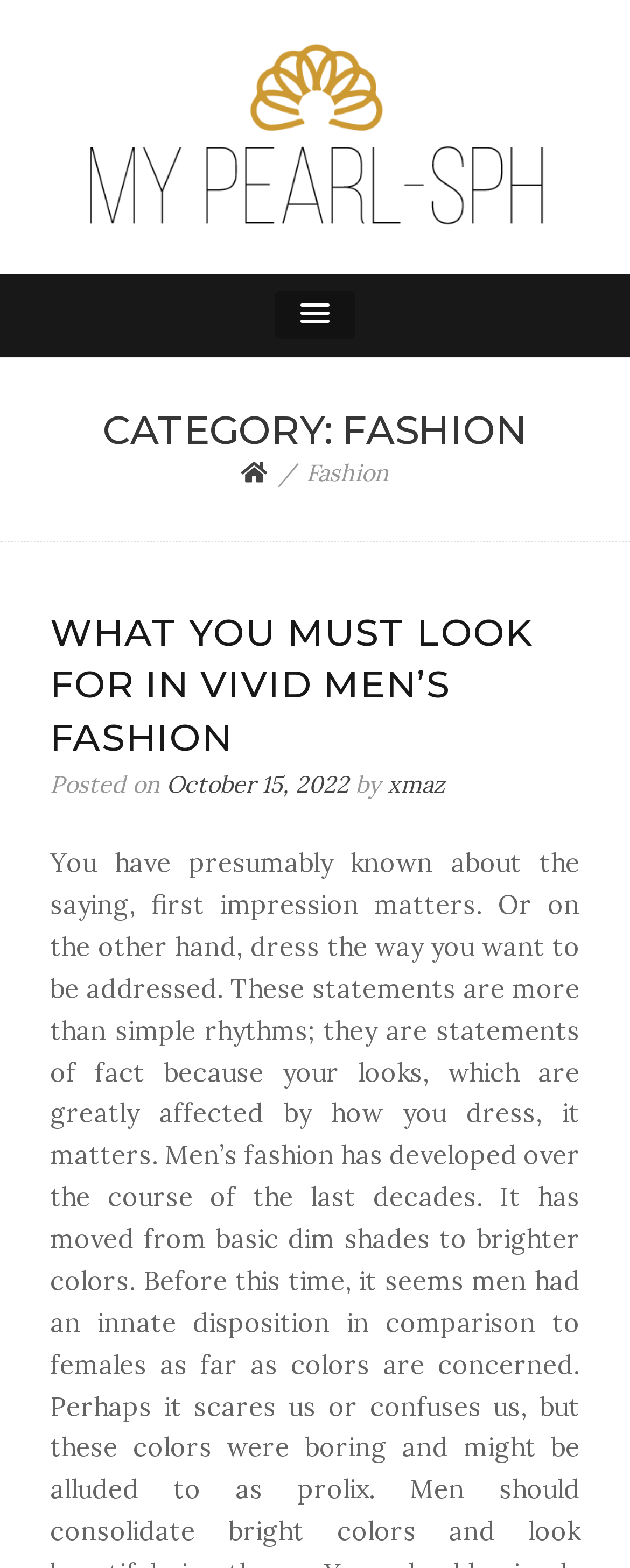How many navigation links are in the breadcrumbs?
Respond to the question with a single word or phrase according to the image.

1